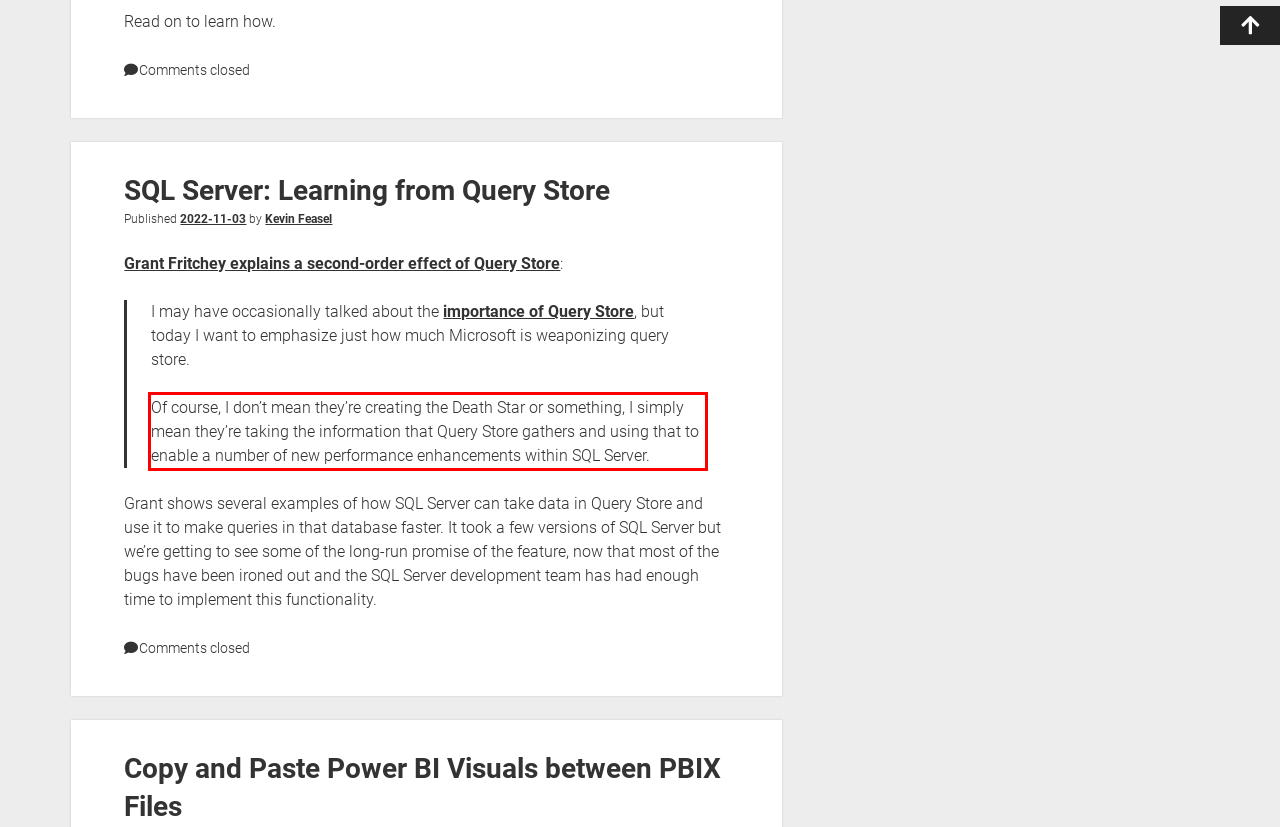Within the screenshot of a webpage, identify the red bounding box and perform OCR to capture the text content it contains.

Of course, I don’t mean they’re creating the Death Star or something, I simply mean they’re taking the information that Query Store gathers and using that to enable a number of new performance enhancements within SQL Server.